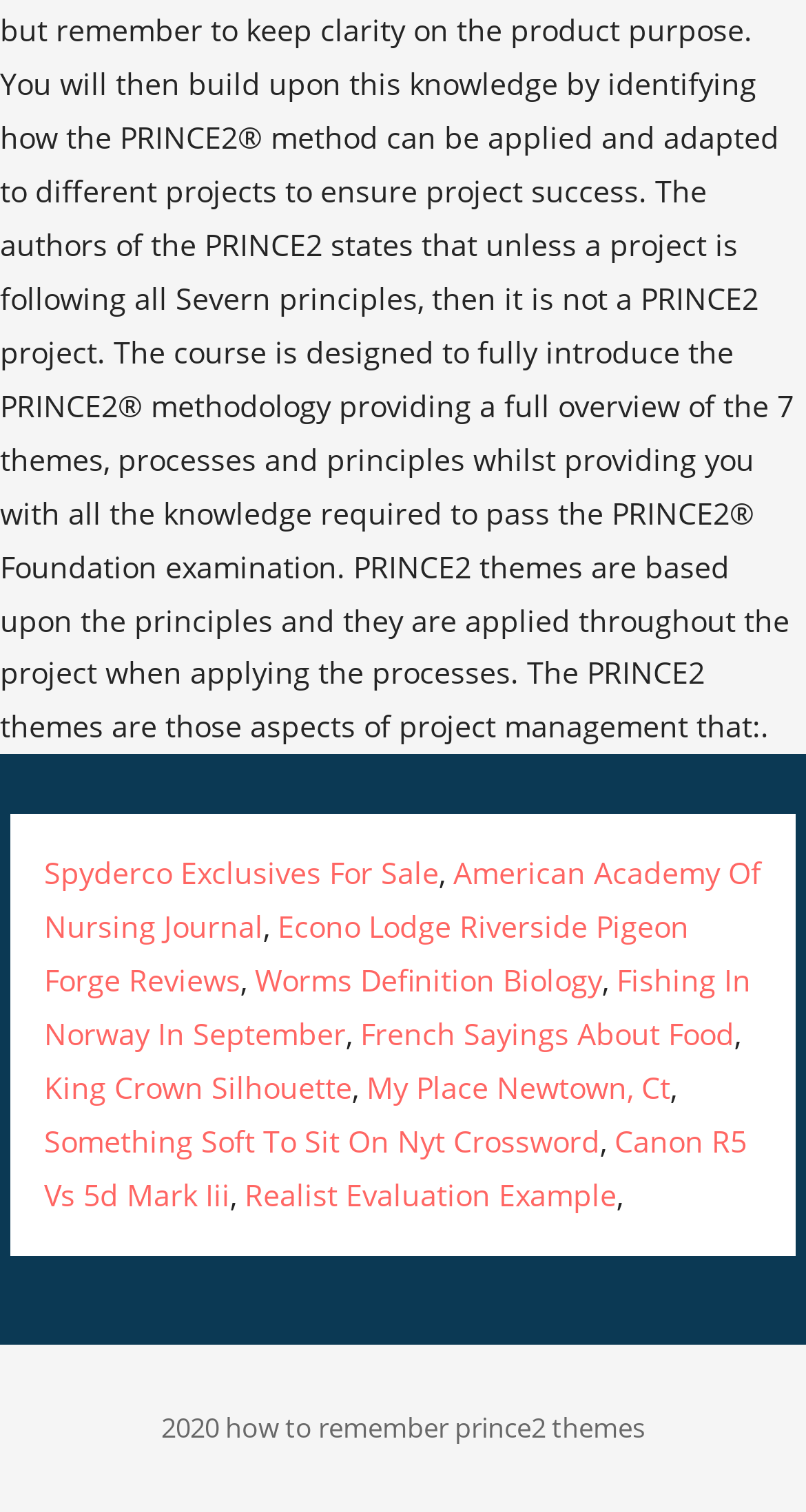Identify the coordinates of the bounding box for the element described below: "Fishing In Norway In September". Return the coordinates as four float numbers between 0 and 1: [left, top, right, bottom].

[0.055, 0.635, 0.932, 0.697]